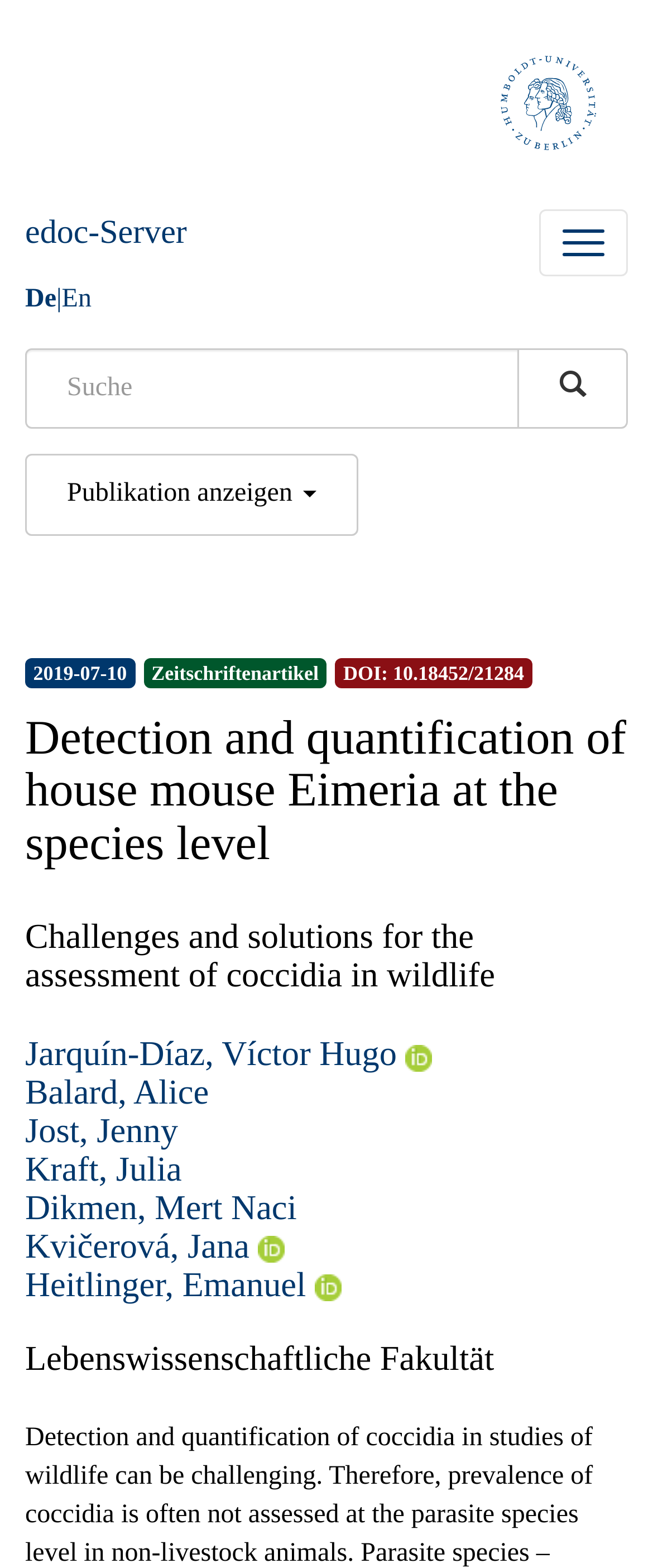What is the publication date of the article?
Answer with a single word or phrase, using the screenshot for reference.

2019-07-10